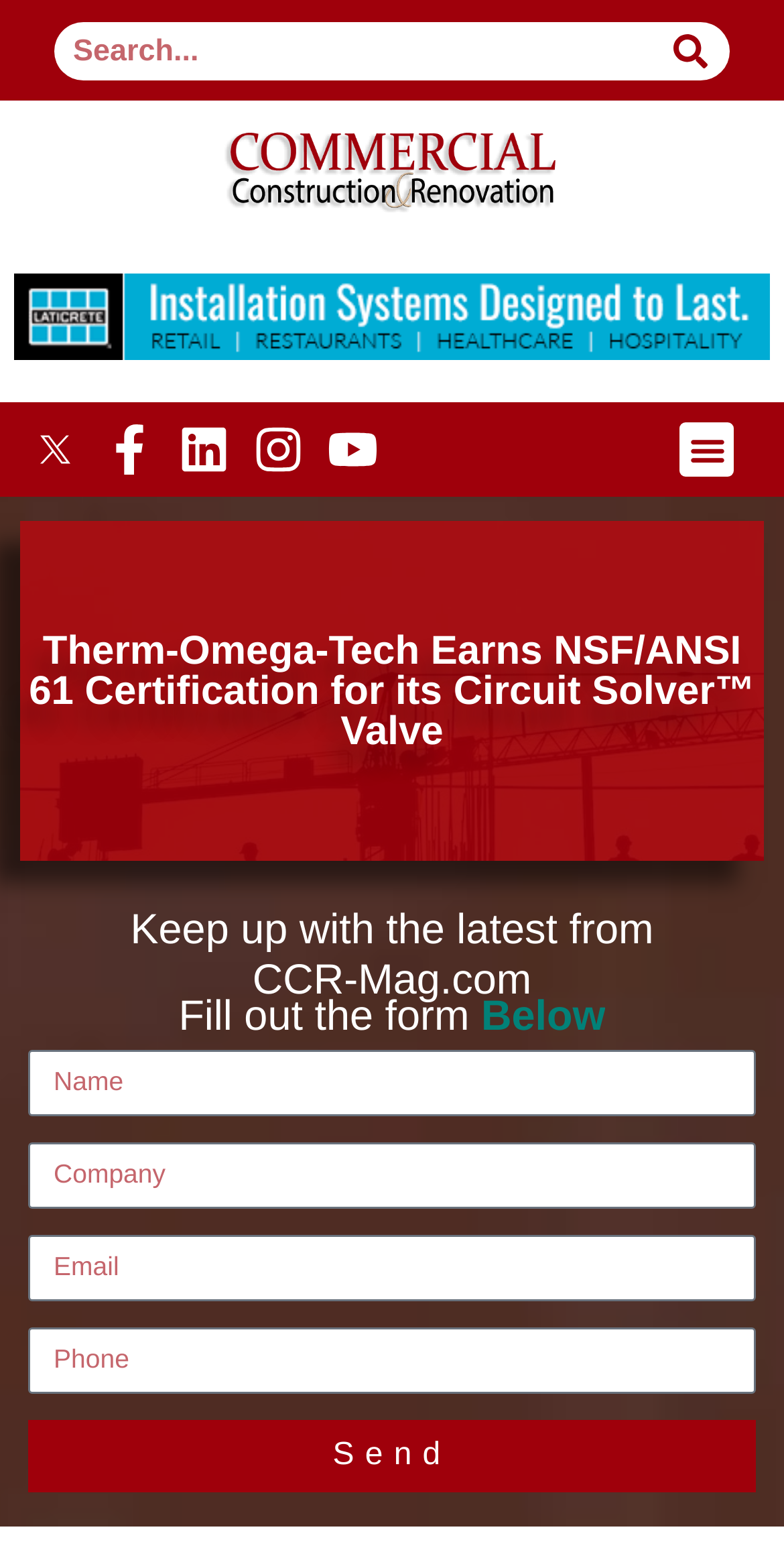How many input fields are there in the form?
Give a single word or phrase as your answer by examining the image.

4